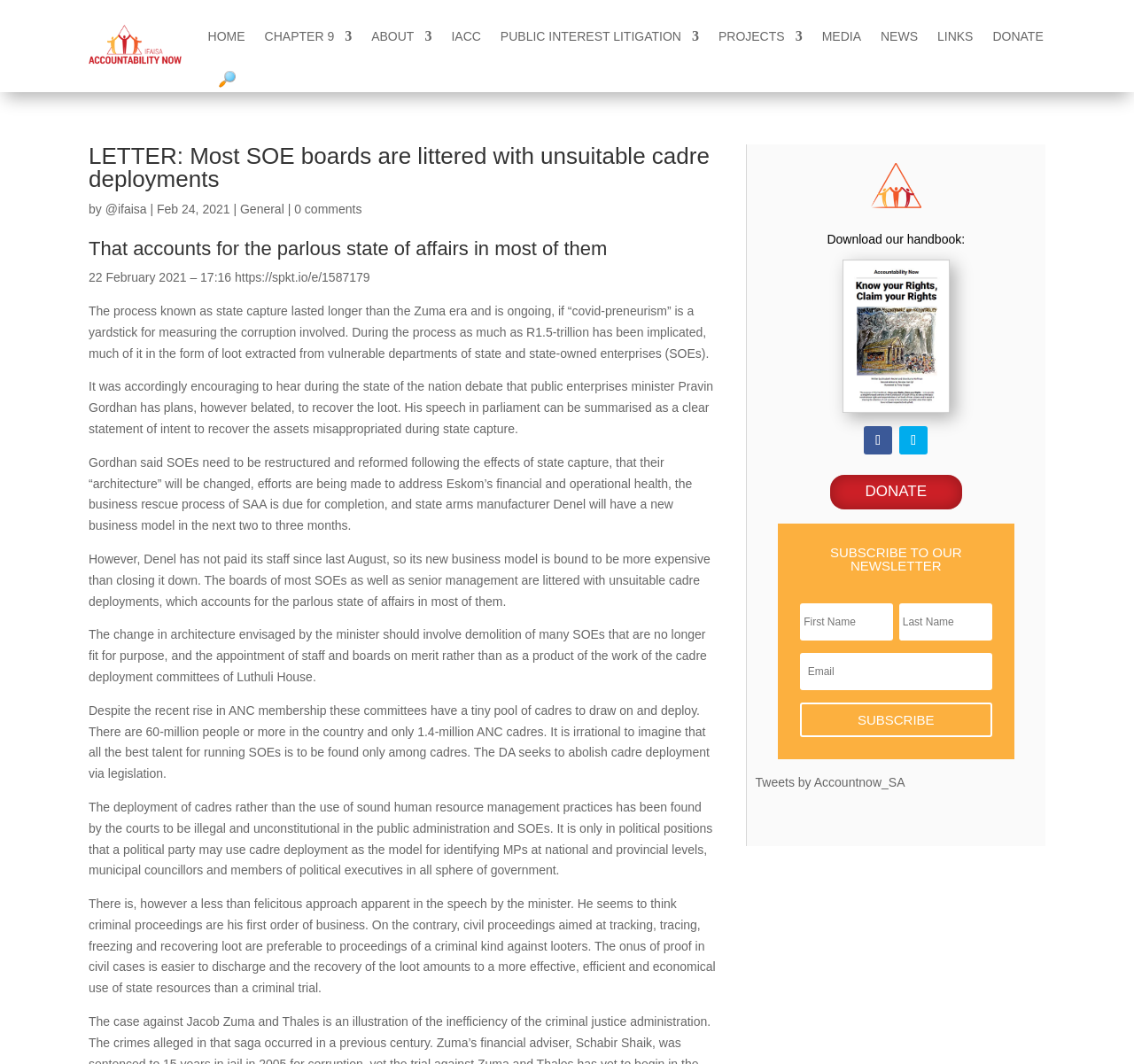Please extract and provide the main headline of the webpage.

LETTER: Most SOE boards are littered with unsuitable cadre deployments